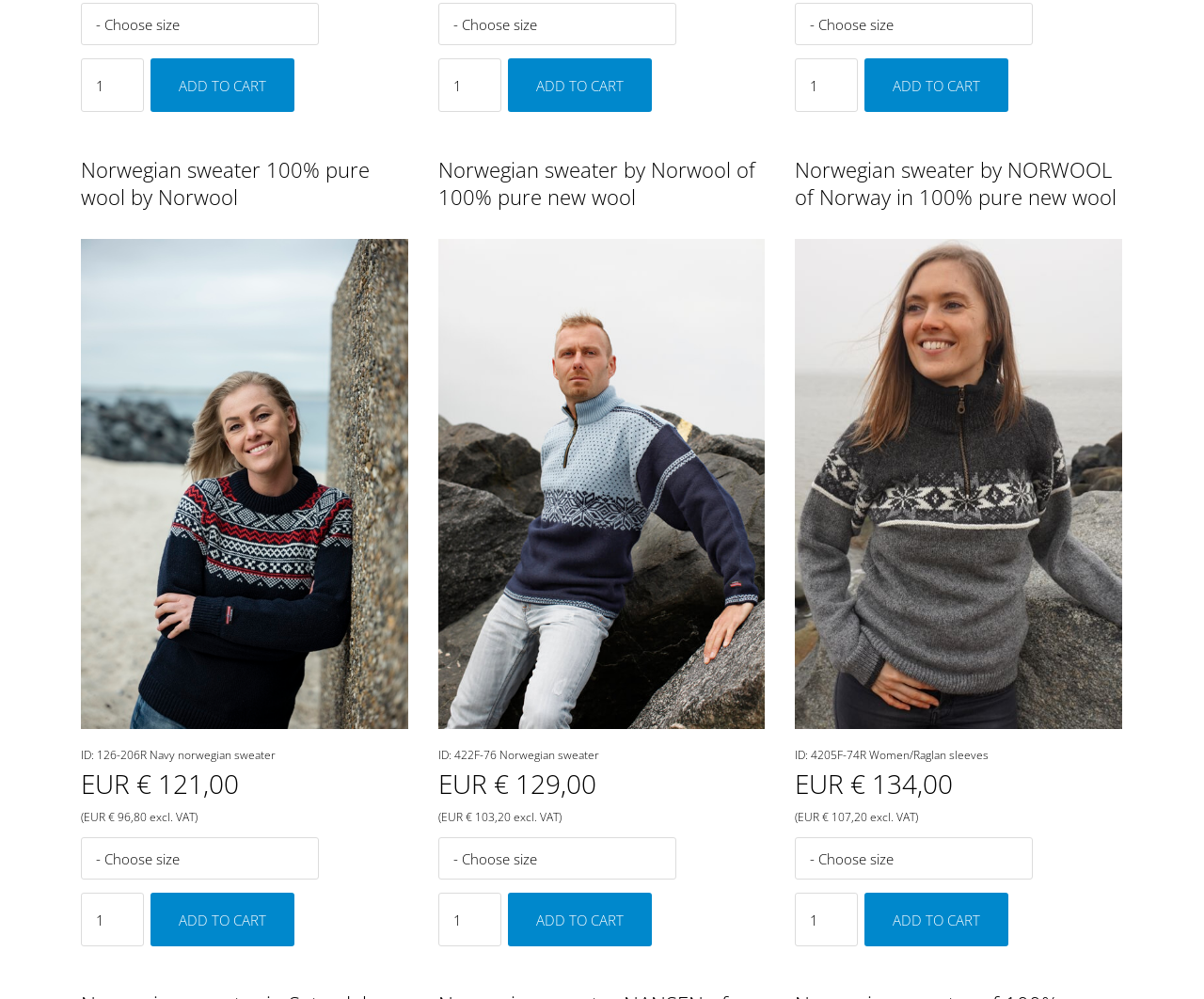Locate the bounding box coordinates of the element that should be clicked to execute the following instruction: "View product details".

[0.067, 0.157, 0.339, 0.211]